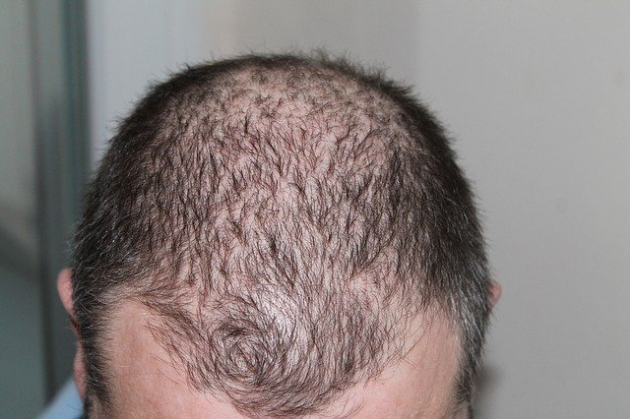What is the primary location of hair loss on the man's head?
Give a detailed response to the question by analyzing the screenshot.

The image shows that the man is experiencing hair loss primarily on the crown and receding near the temples, with sparse hair coverage in these areas.